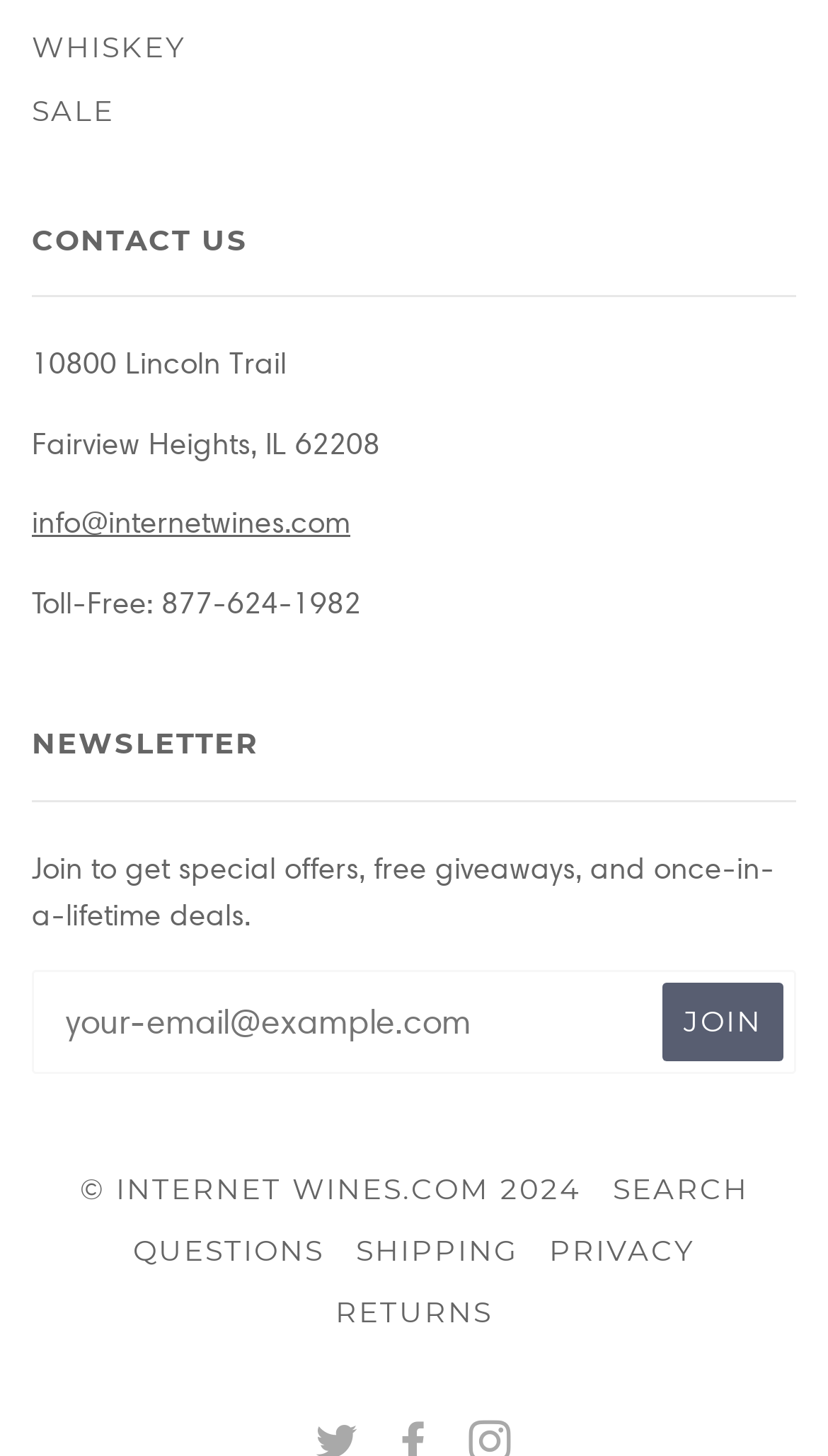Find and indicate the bounding box coordinates of the region you should select to follow the given instruction: "Enter email address".

[0.054, 0.675, 0.8, 0.729]